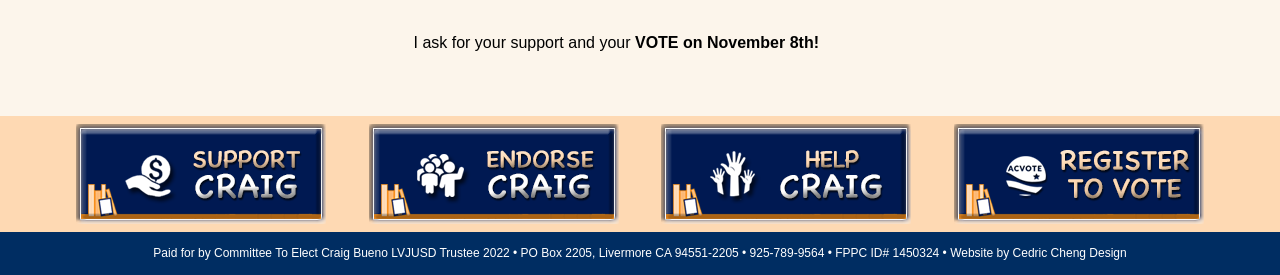Answer the question with a brief word or phrase:
What is the date mentioned on the webpage?

November 8th